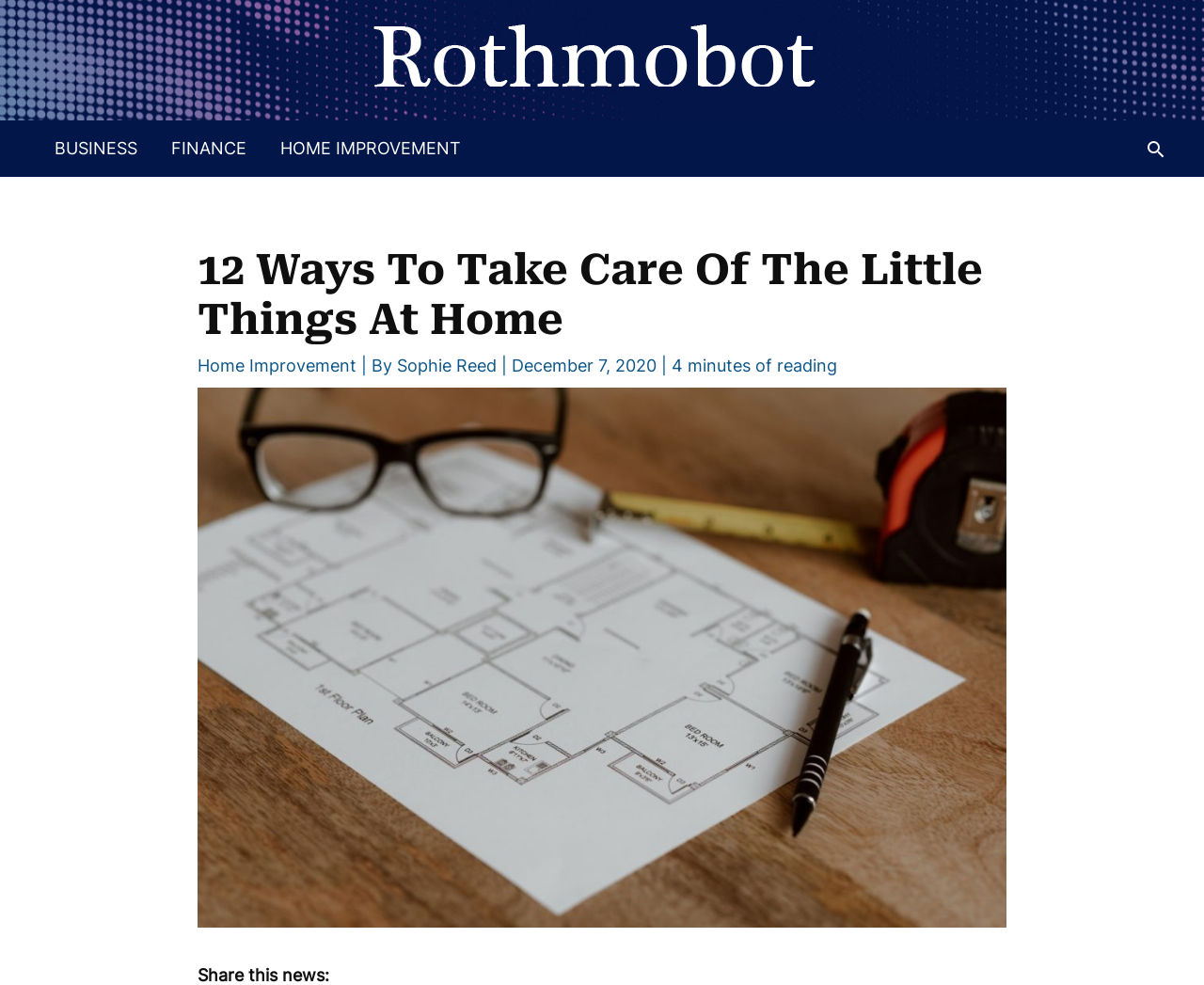Give a one-word or phrase response to the following question: What is the date of publication of the article?

December 7, 2020